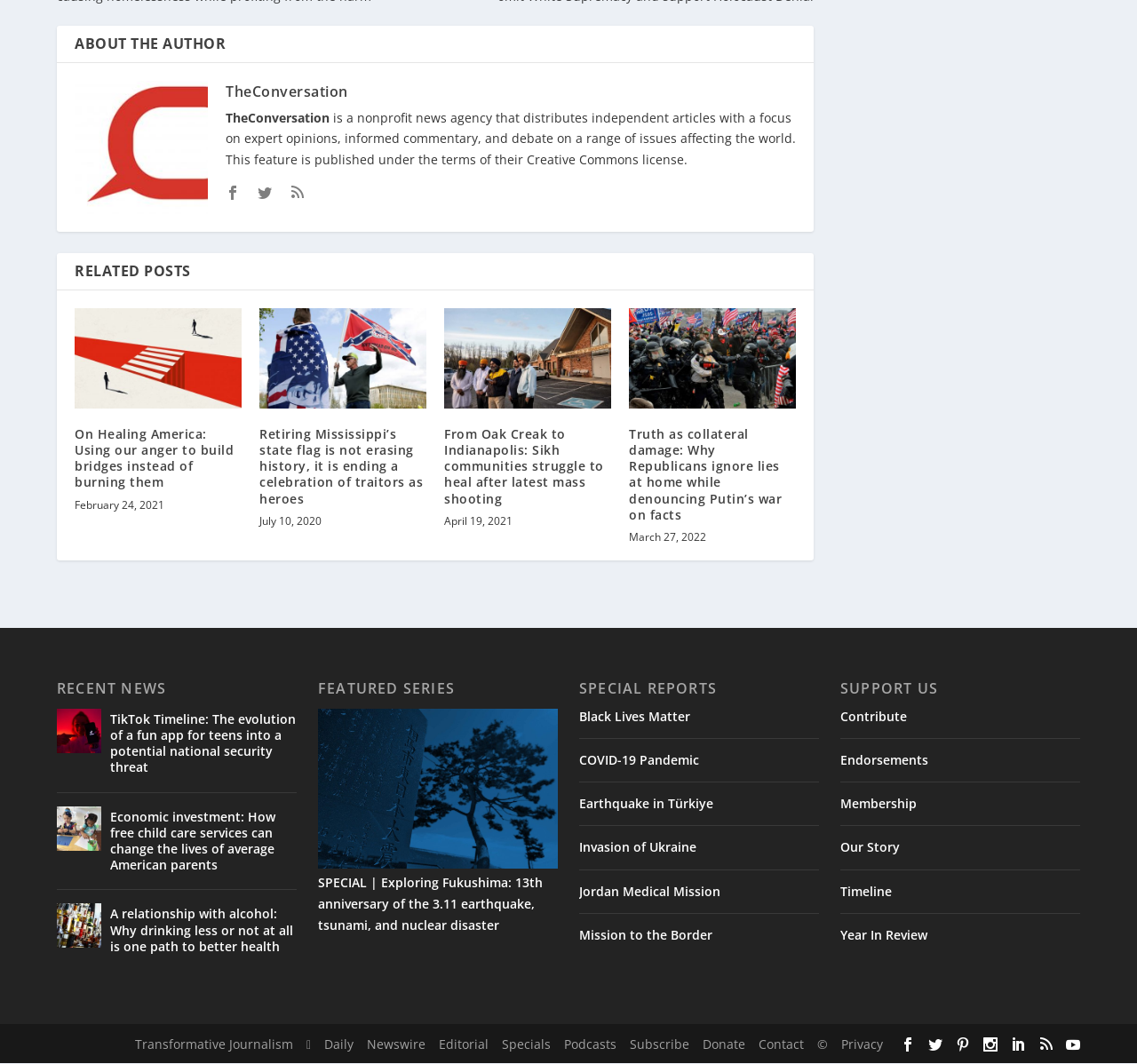Answer the question with a single word or phrase: 
What is the topic of the special report?

Various